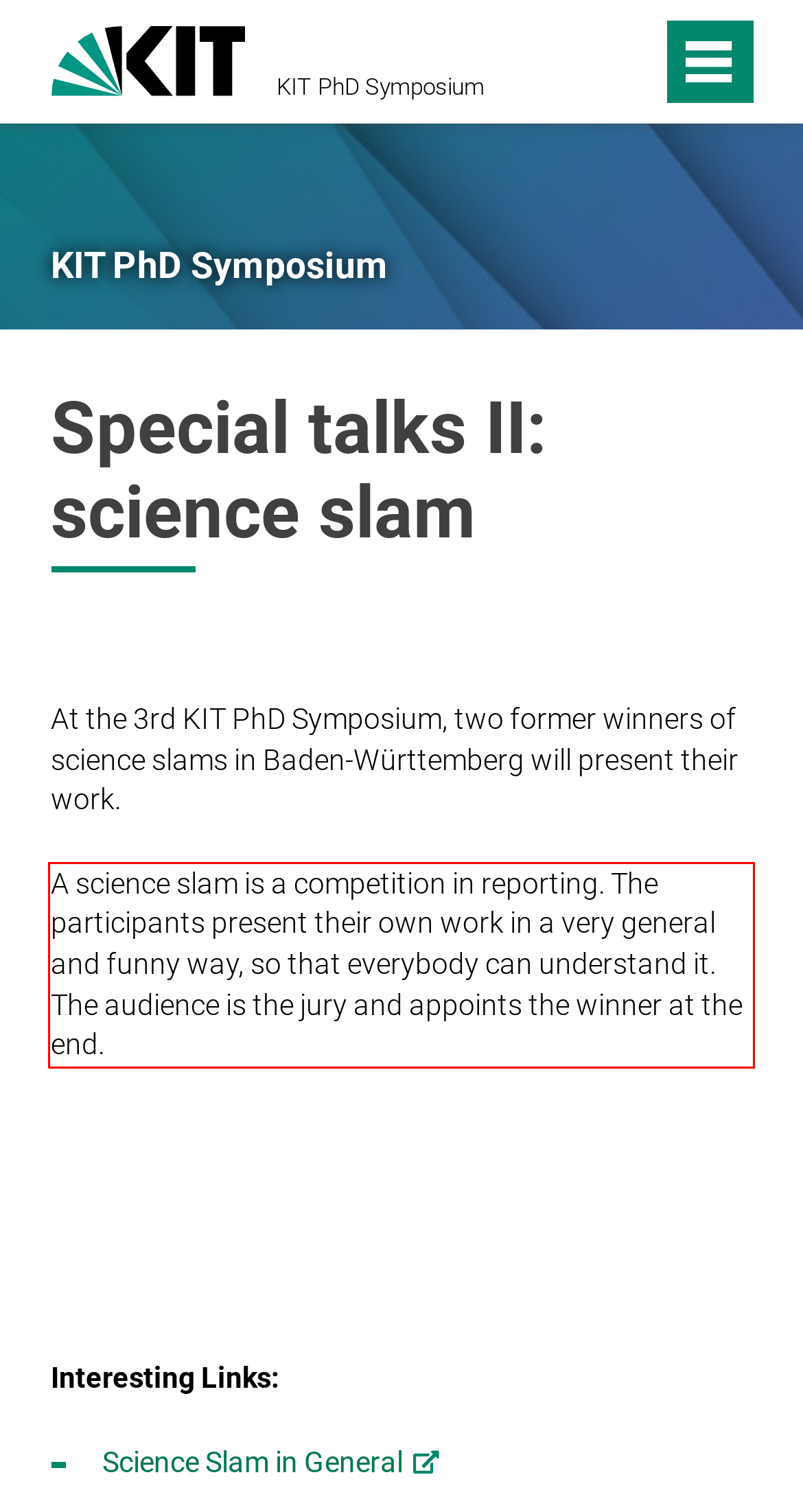Look at the provided screenshot of the webpage and perform OCR on the text within the red bounding box.

A science slam is a competition in reporting. The participants present their own work in a very general and funny way, so that everybody can understand it. The audience is the jury and appoints the winner at the end.